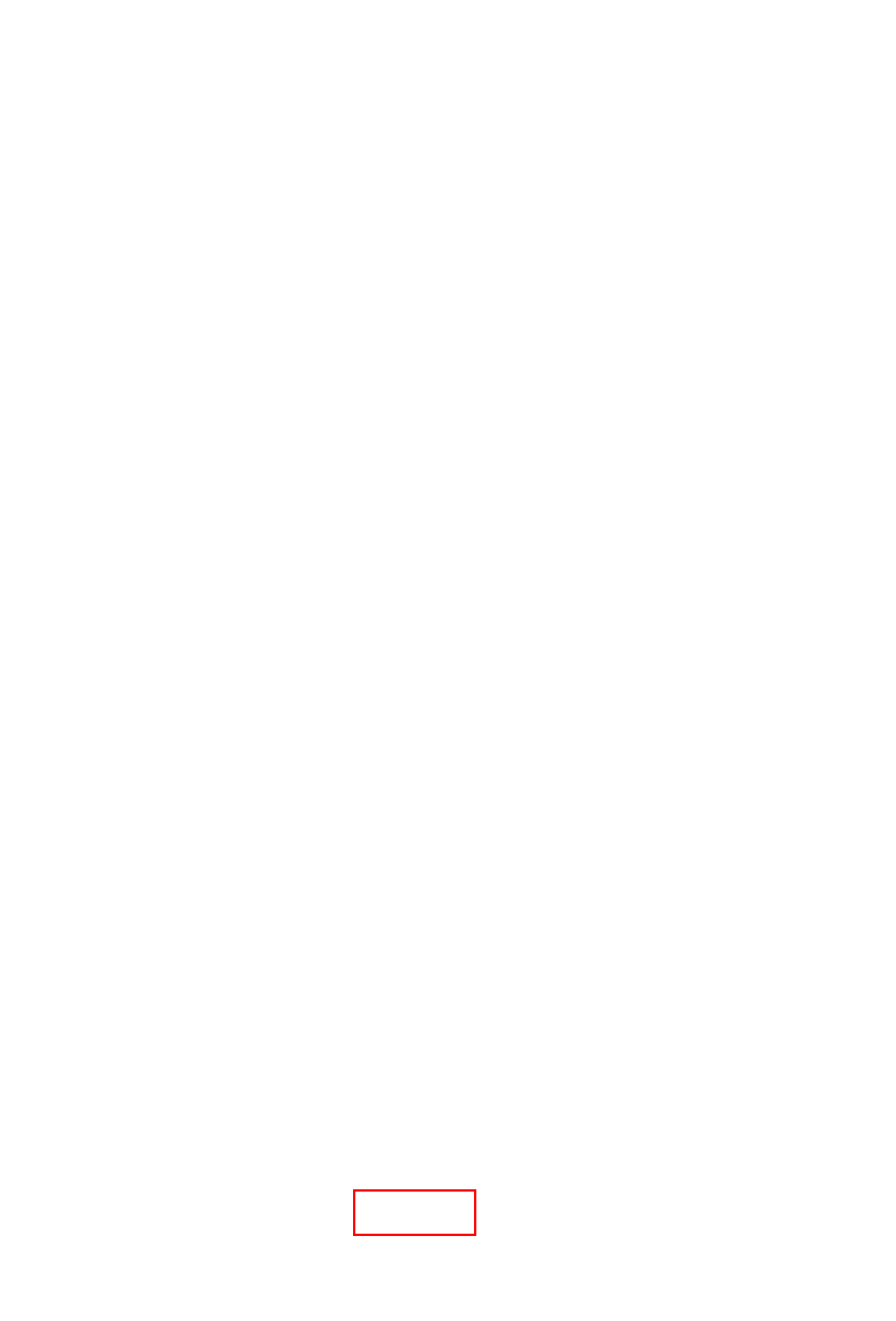Examine the screenshot of the webpage, which has a red bounding box around a UI element. Select the webpage description that best fits the new webpage after the element inside the red bounding box is clicked. Here are the choices:
A. Computational Social Affective Neuroscience Laboratory
B. Home | Policies
C. Privacy Policy for Dartmouth Websites | Policies
D. Contact | Dartmouth
E. Contextual Dynamics Lab
F. Site Feedback | Information, Technology & Consulting
G. vandermeerlab home | decoding brain signals | Dartmouth PBS
H. Dartmouth Copyright Statement & Guidelines

B